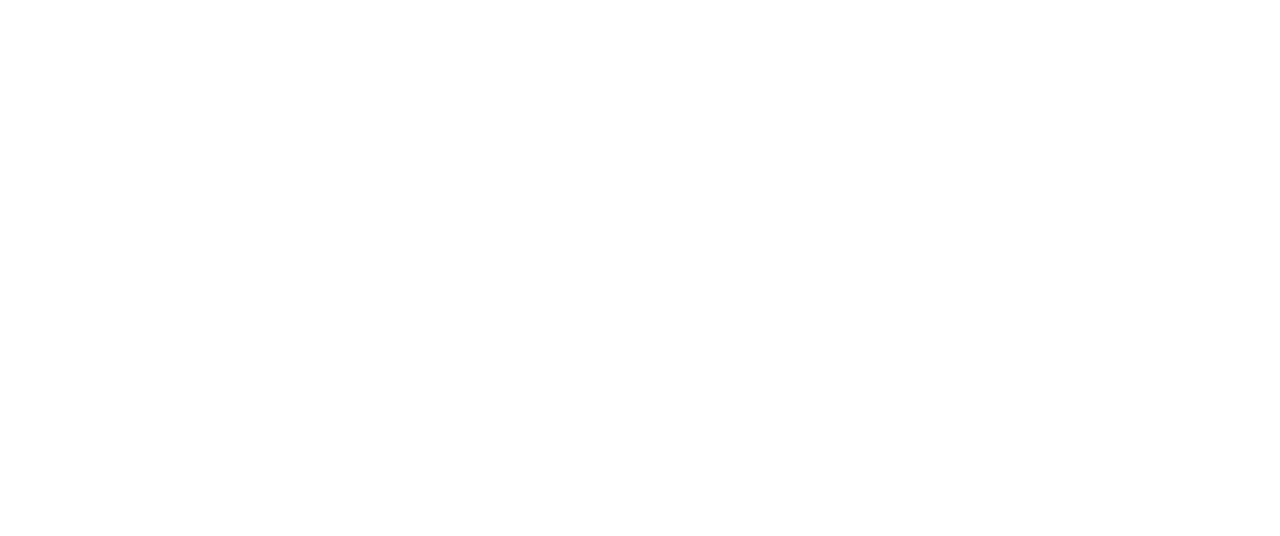Locate the bounding box coordinates of the area to click to fulfill this instruction: "Contact Us". The bounding box should be presented as four float numbers between 0 and 1, in the order [left, top, right, bottom].

None